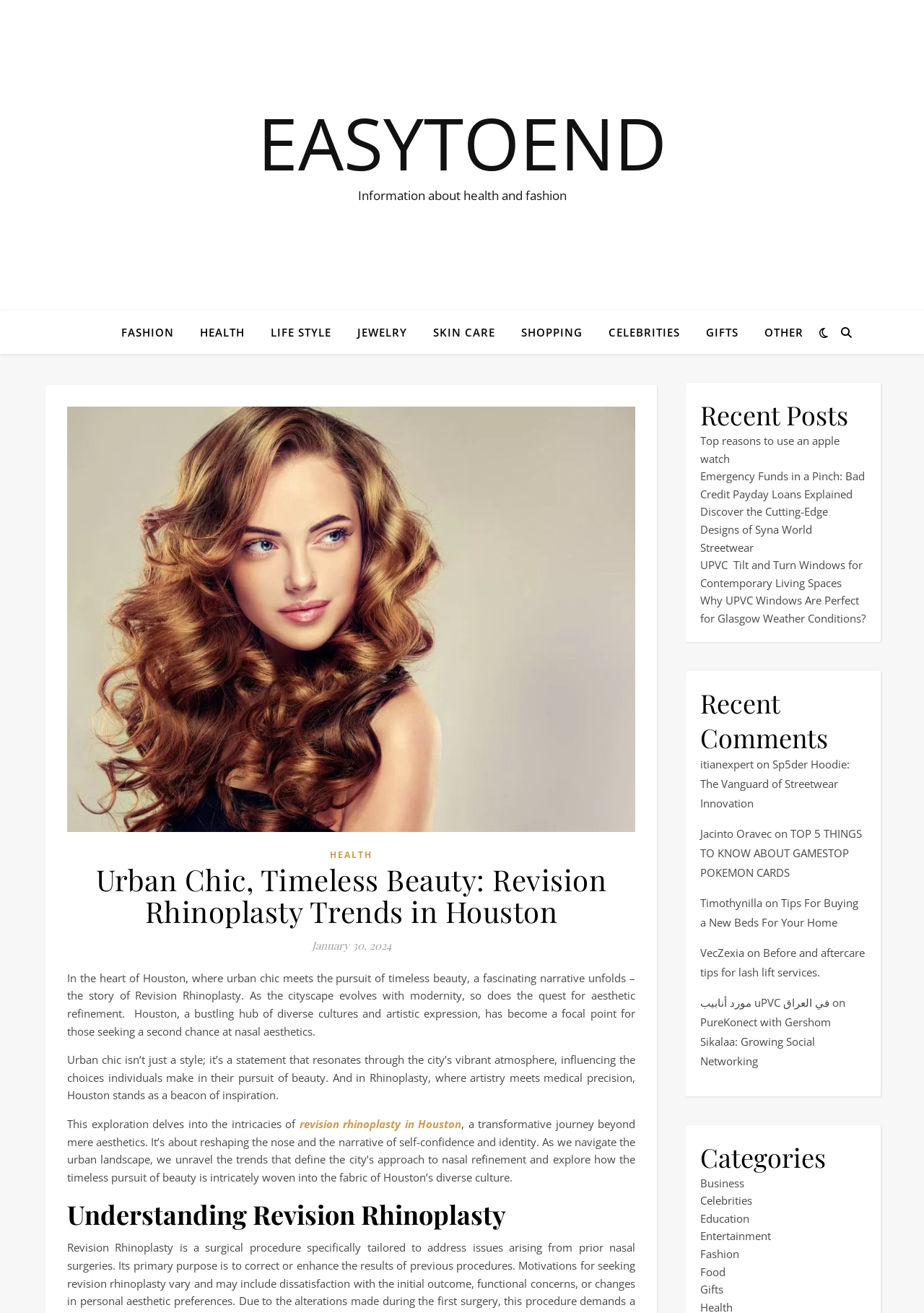Construct a comprehensive caption that outlines the webpage's structure and content.

This webpage is about revision rhinoplasty in Houston, with a focus on the intersection of urban chic and timeless beauty. At the top, there is a layout table with a link to "EASYTOEND" and a static text "Information about health and fashion". Below this, there are several links to different categories, including "FASHION", "HEALTH", "LIFE STYLE", "JEWELRY", "SKIN CARE", "SHOPPING", "CELEBRITIES", "GIFTS", and "OTHER".

To the right of these links, there is an image related to rhinoplasty trends in Houston. Above the image, there is a header with a link to "HEALTH" and a heading that reads "Urban Chic, Timeless Beauty: Revision Rhinoplasty Trends in Houston". Below the image, there is a static text that provides a brief introduction to the topic of revision rhinoplasty in Houston, followed by several paragraphs of text that delve into the intricacies of the subject.

Further down the page, there are several headings, including "Understanding Revision Rhinoplasty", "Recent Posts", and "Recent Comments". The "Recent Posts" section features several links to articles on various topics, including apple watches, payday loans, streetwear, and windows. The "Recent Comments" section features several articles with links to comments from different users.

At the bottom of the page, there is a footer section with links to different categories, including "Business", "Celebrities", "Education", "Entertainment", "Fashion", "Food", and "Gifts".